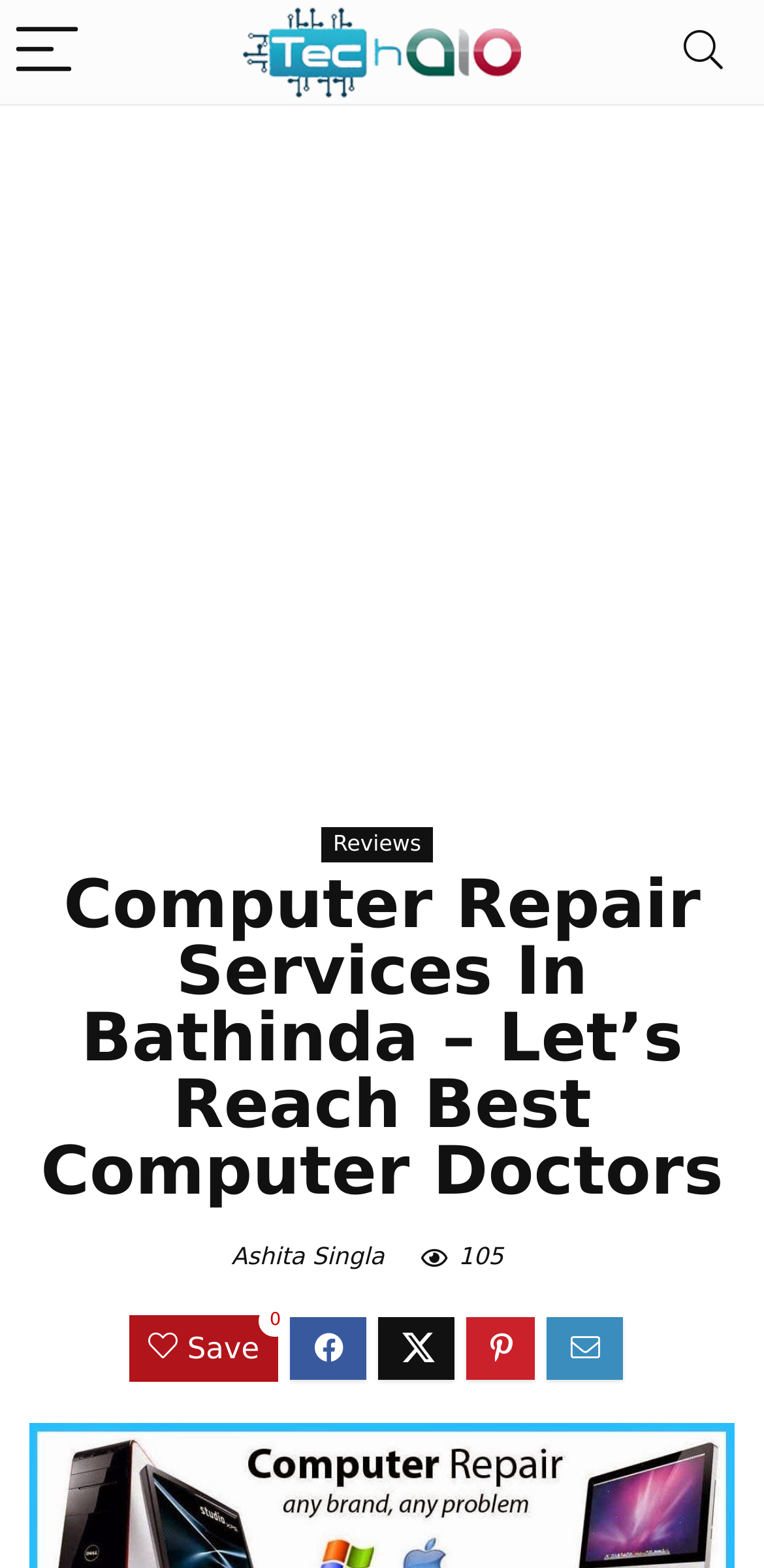Based on the provided description, "Ashita Singla", find the bounding box of the corresponding UI element in the screenshot.

[0.303, 0.792, 0.503, 0.81]